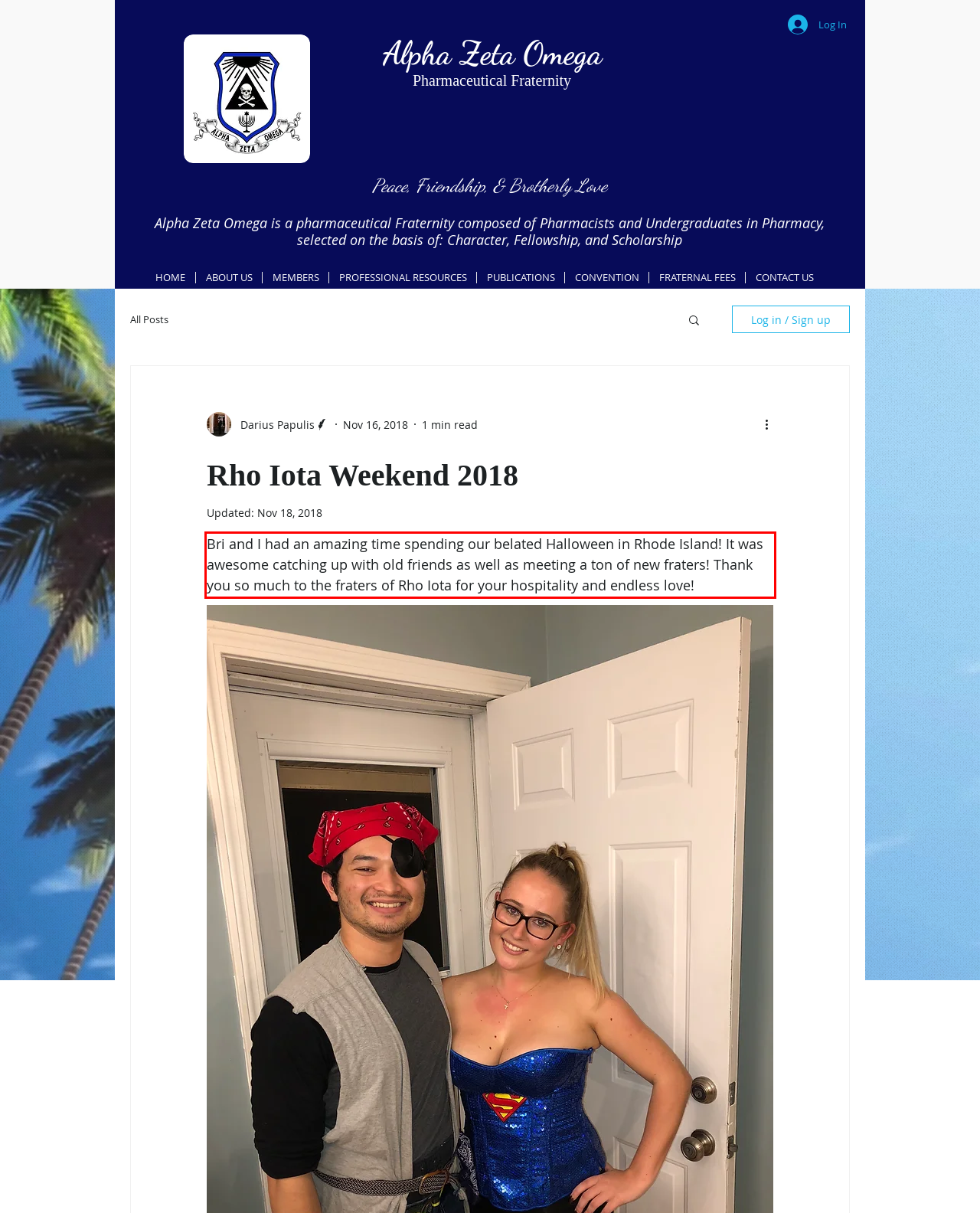Please examine the webpage screenshot and extract the text within the red bounding box using OCR.

Bri and I had an amazing time spending our belated Halloween in Rhode Island! It was awesome catching up with old friends as well as meeting a ton of new fraters! Thank you so much to the fraters of Rho Iota for your hospitality and endless love!